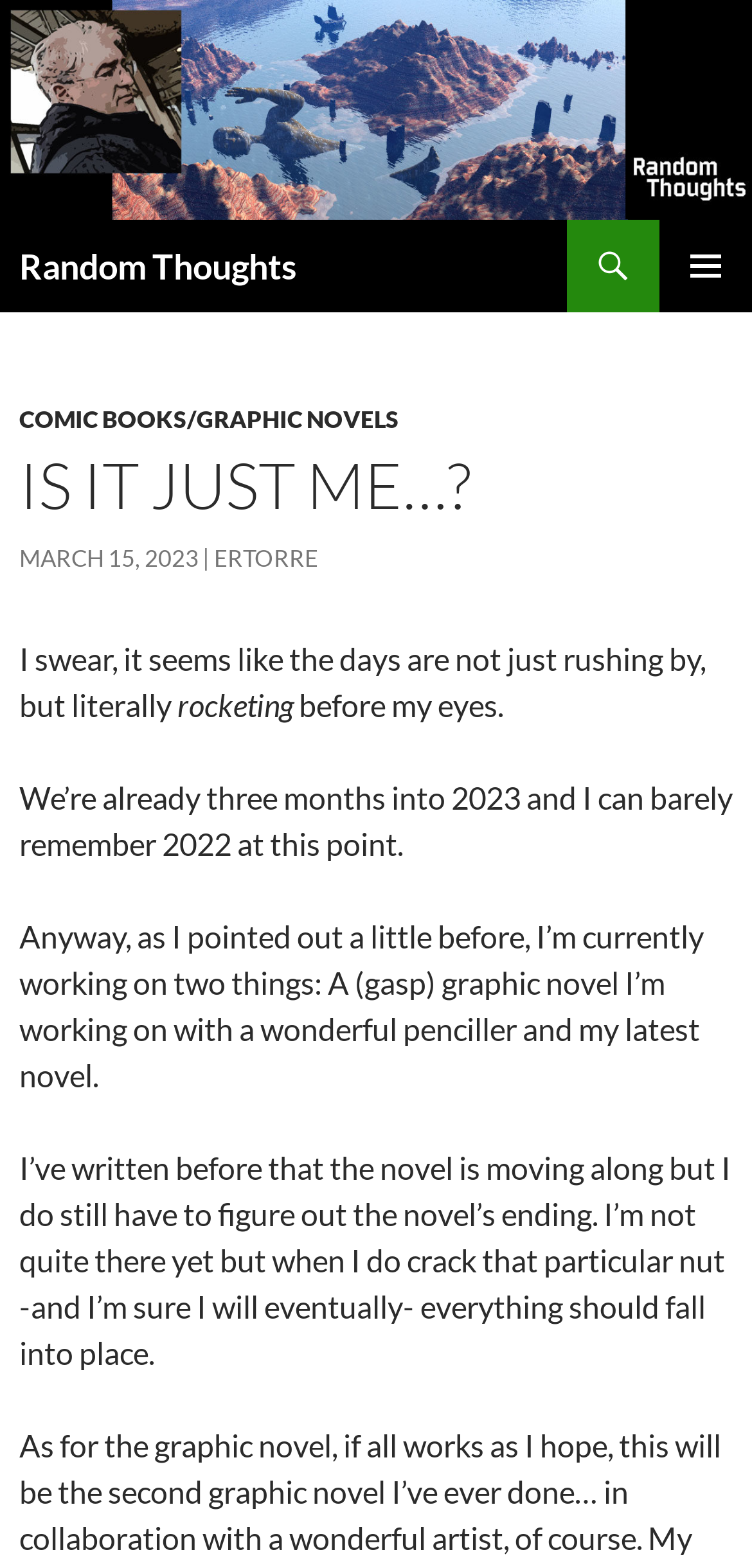What is the author's current project?
Answer the question with just one word or phrase using the image.

Graphic novel and latest novel